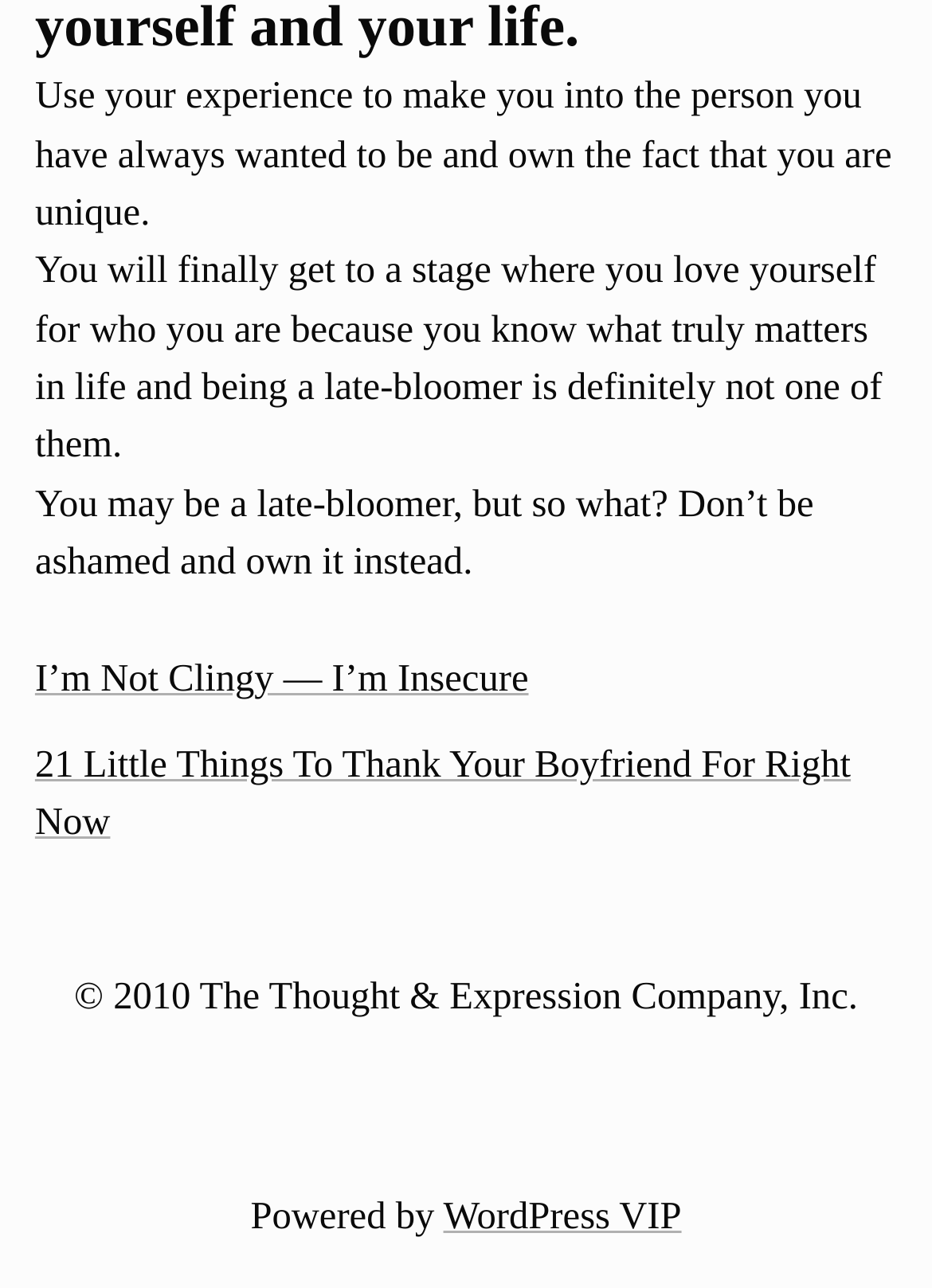Reply to the question with a single word or phrase:
What is the theme of the webpage?

Self-improvement